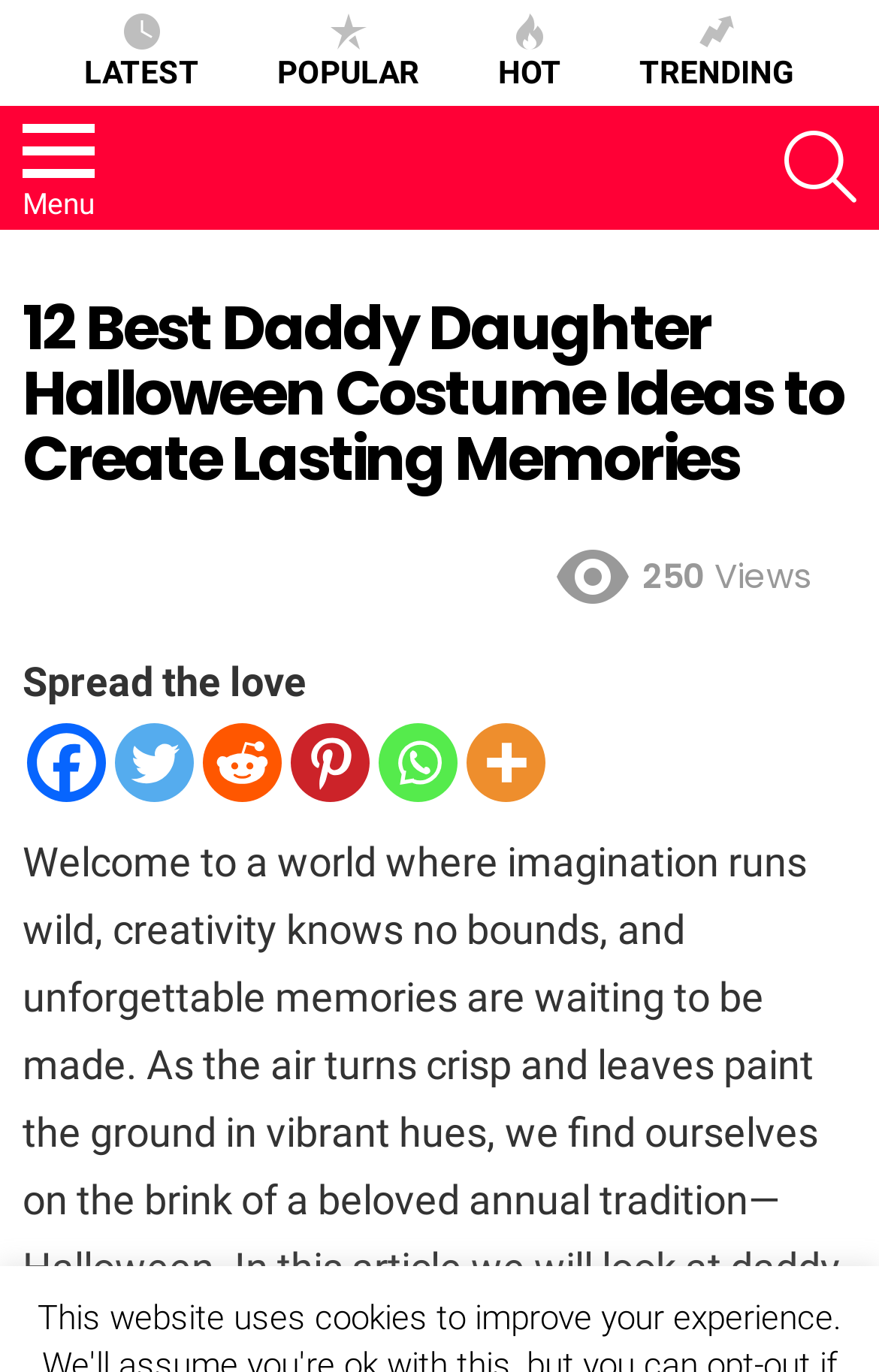Examine the screenshot and answer the question in as much detail as possible: What is the tone of the article's introduction?

The introduction uses phrases like 'world where imagination runs wild' and 'unforgettable memories are waiting to be made', which convey a sense of excitement and enthusiasm.